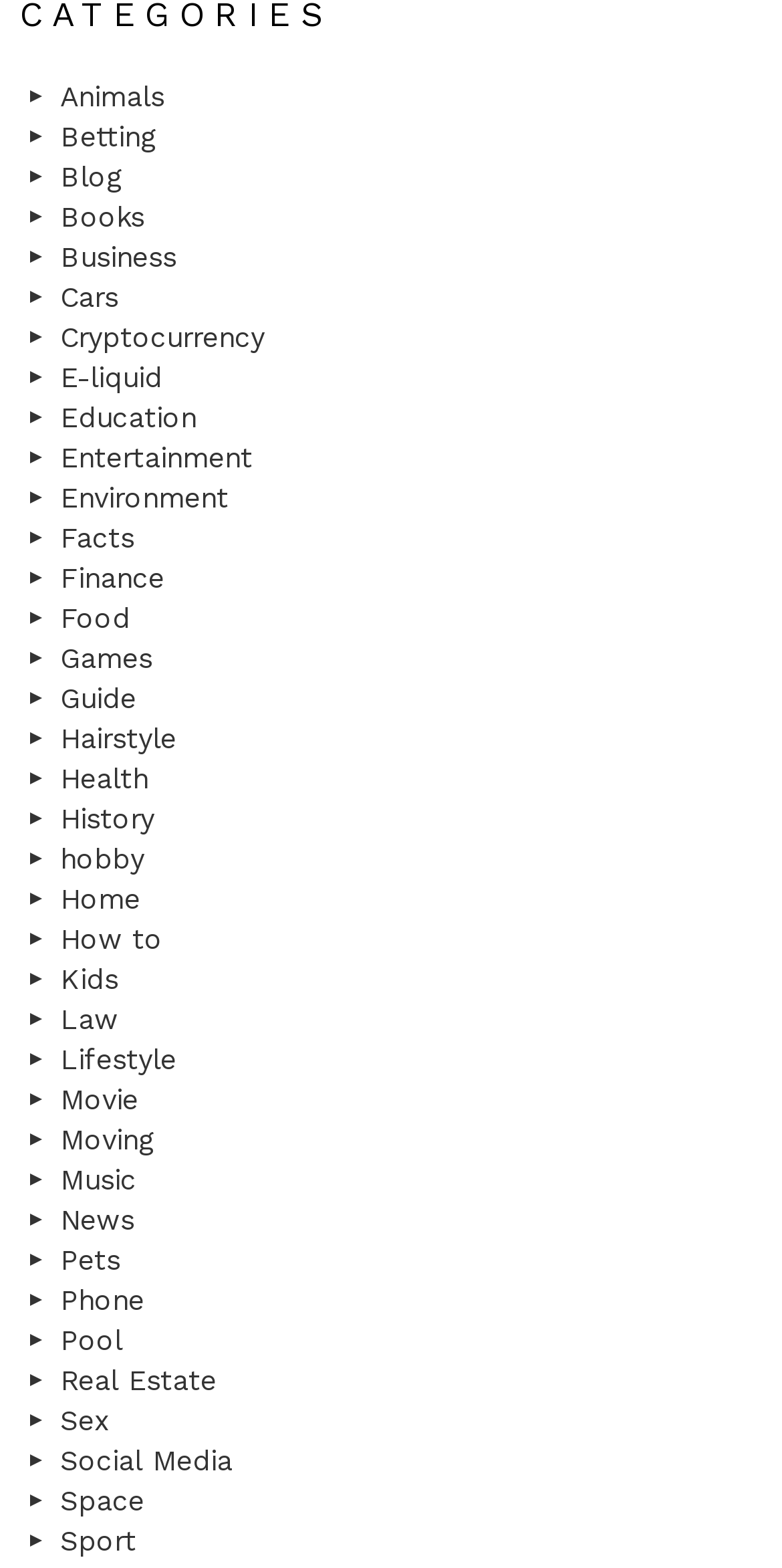Can you identify the bounding box coordinates of the clickable region needed to carry out this instruction: 'Select a date'? The coordinates should be four float numbers within the range of 0 to 1, stated as [left, top, right, bottom].

None